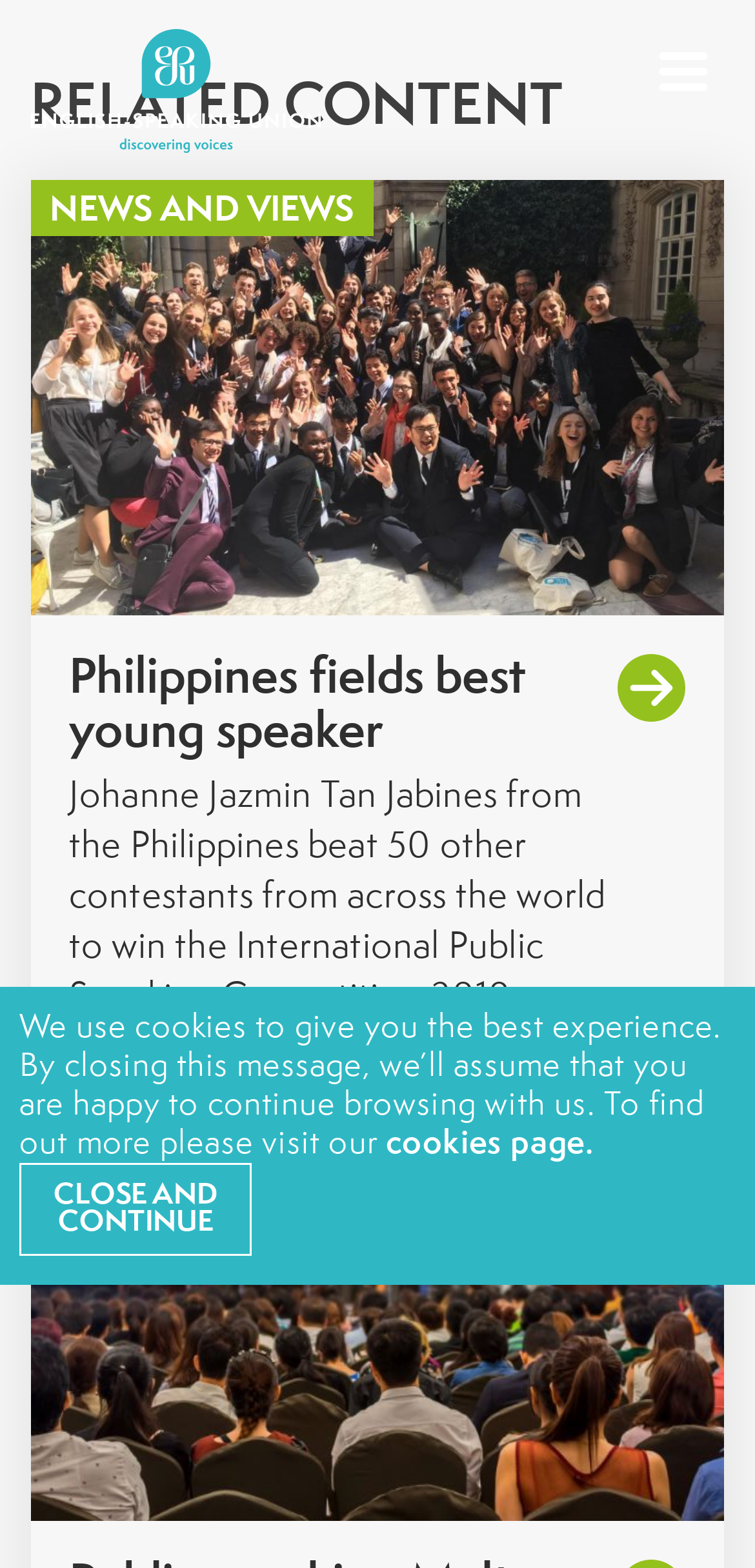Provide an in-depth description of the elements and layout of the webpage.

The webpage is titled "lebanon Archives | ESU" and appears to be an archive page for news articles. At the top right corner, there is a "CLOSE AND CONTINUE" link, accompanied by a message about cookies and a link to the "cookies page" below it. 

To the top left, the English Speaking Union logo is displayed. A "mobile navigation" button is located at the top right corner. 

Below the logo, a heading "RELATED CONTENT" is centered, followed by a news article link titled "Philippines fields best young speaker" with a brief summary of the article. The article link is accompanied by an image on its right side. 

At the bottom of the page, there are three elements aligned horizontally: a "Share Page" text, and two social media links represented by icons.